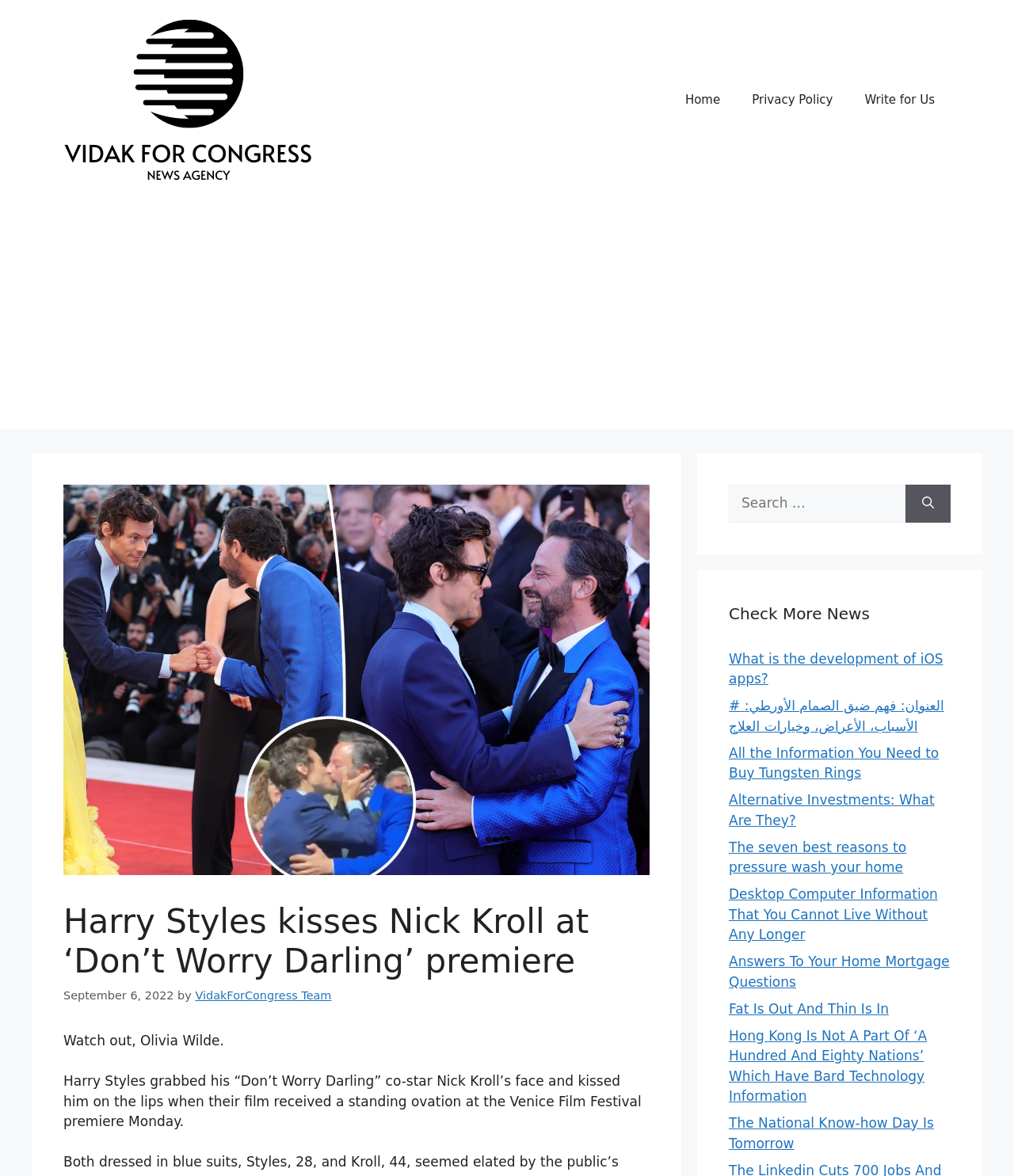Give a one-word or one-phrase response to the question: 
What is the topic of the main article?

Harry Styles and Nick Kroll